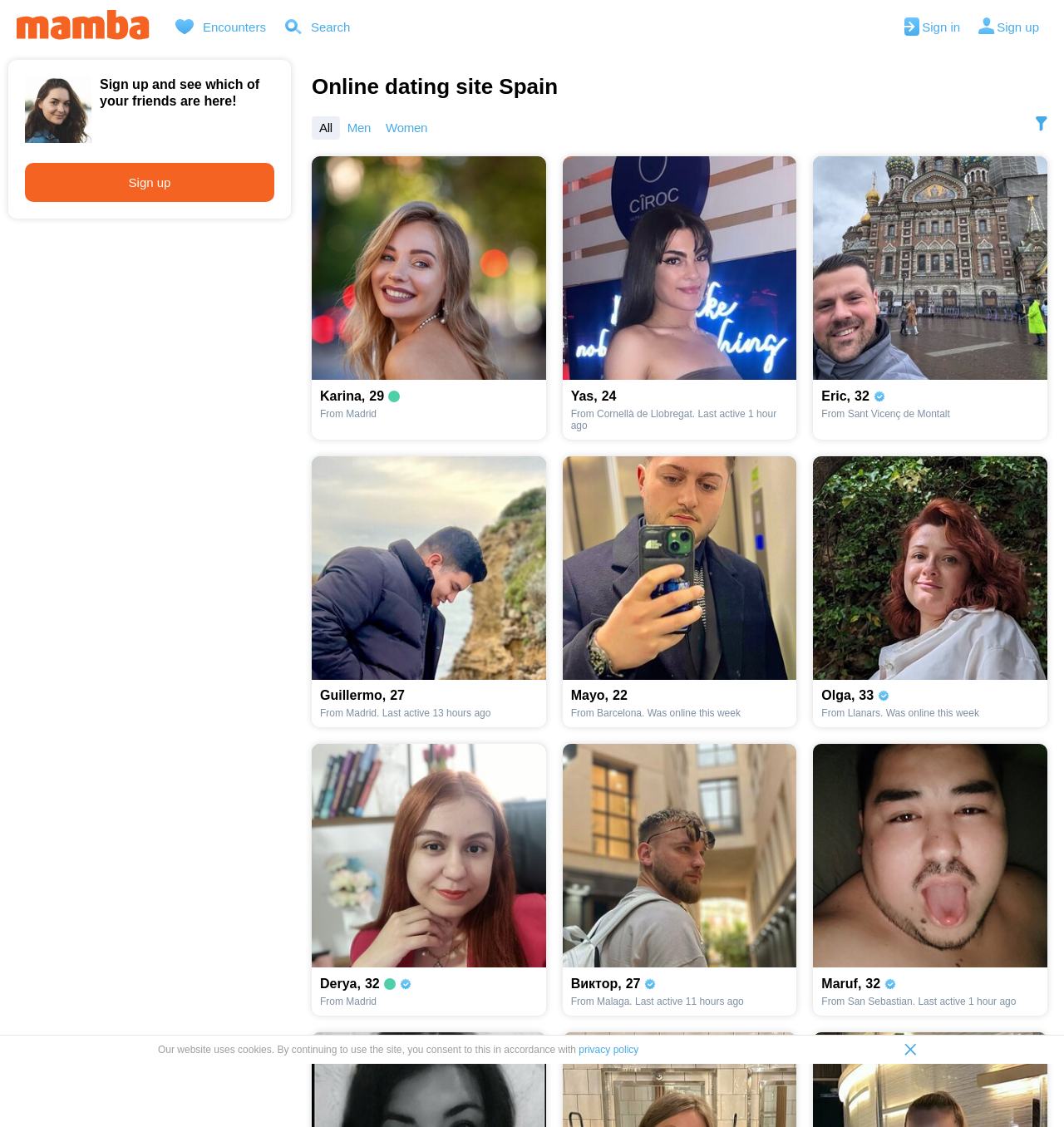Please specify the bounding box coordinates of the element that should be clicked to execute the given instruction: 'Search for people'. Ensure the coordinates are four float numbers between 0 and 1, expressed as [left, top, right, bottom].

[0.258, 0.0, 0.337, 0.047]